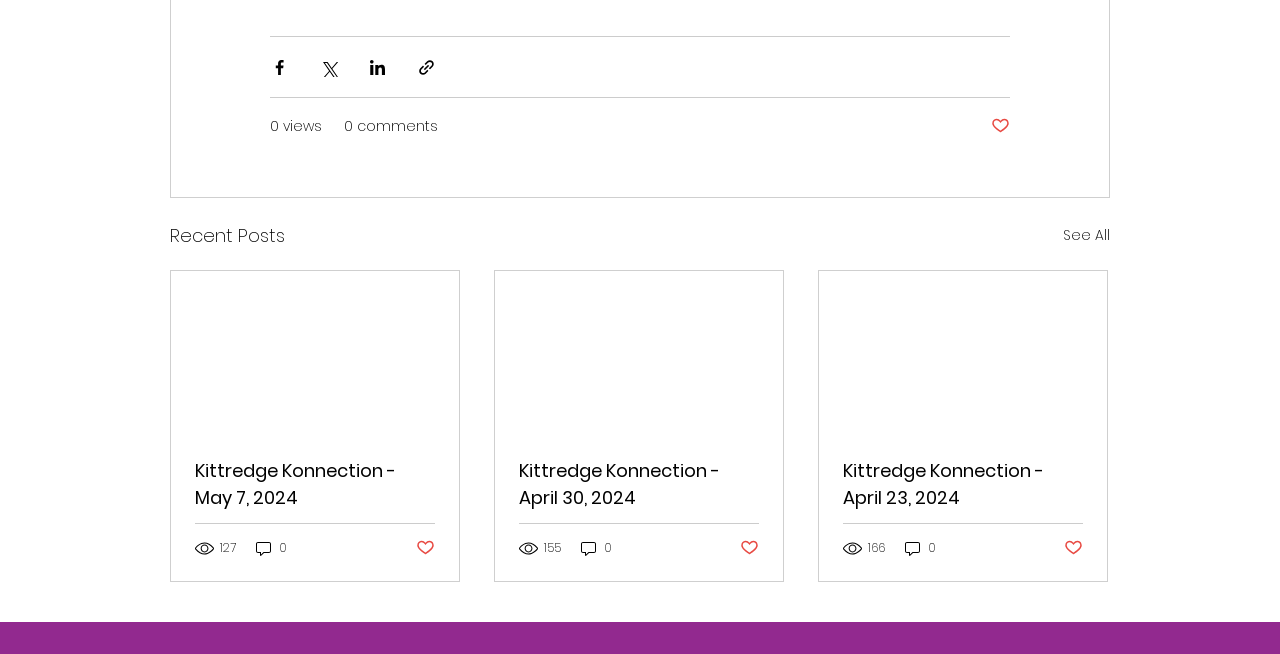Point out the bounding box coordinates of the section to click in order to follow this instruction: "View post details".

[0.134, 0.414, 0.359, 0.662]